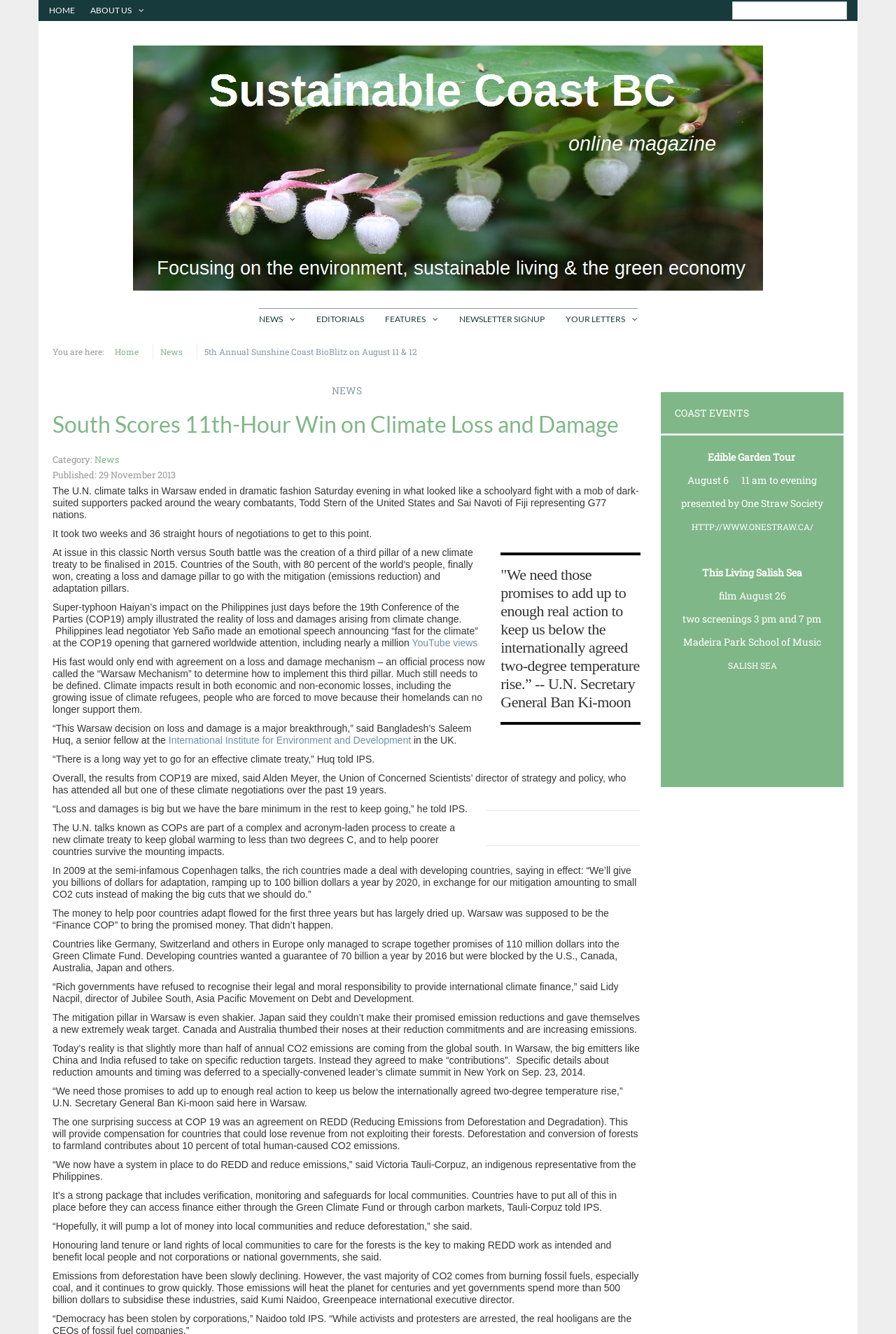How many hours of negotiations were conducted to reach the agreement?
Based on the screenshot, answer the question with a single word or phrase.

36